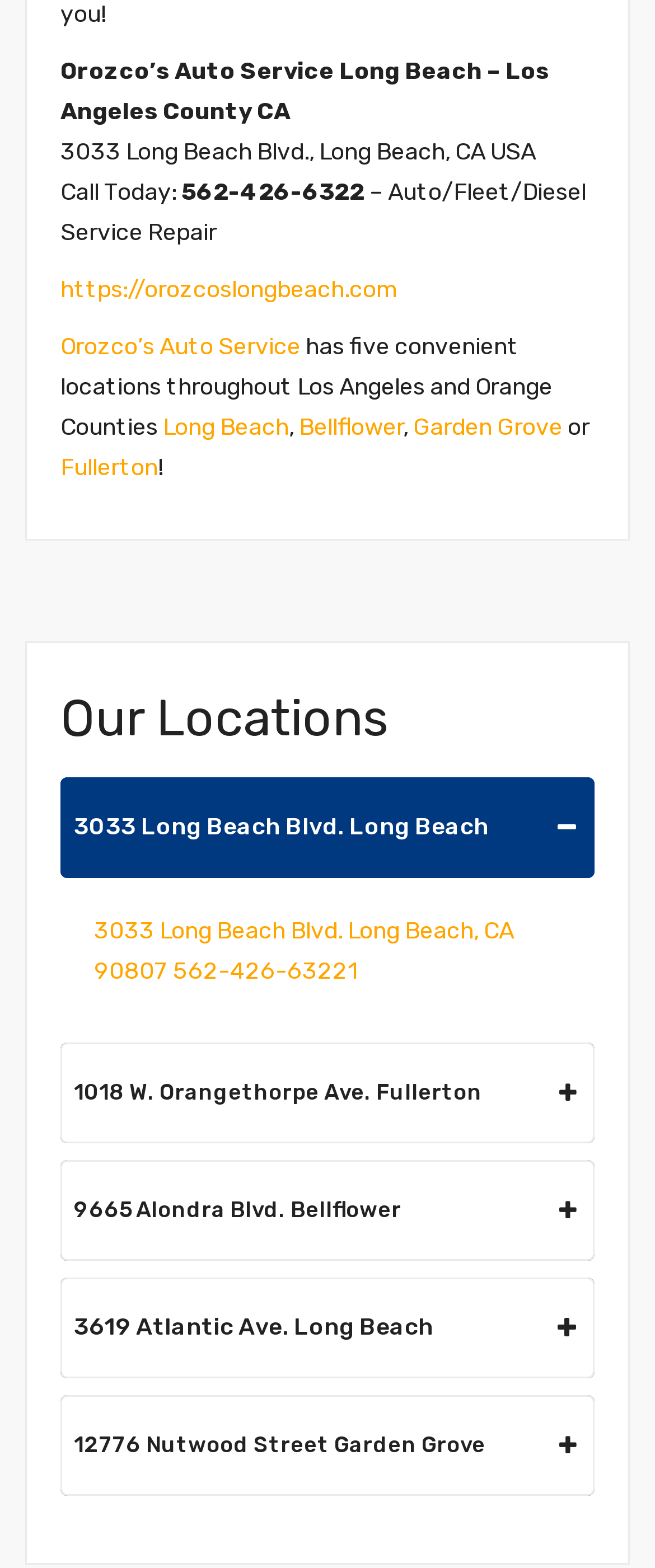Determine the bounding box coordinates of the area to click in order to meet this instruction: "Call the phone number".

[0.277, 0.113, 0.556, 0.131]